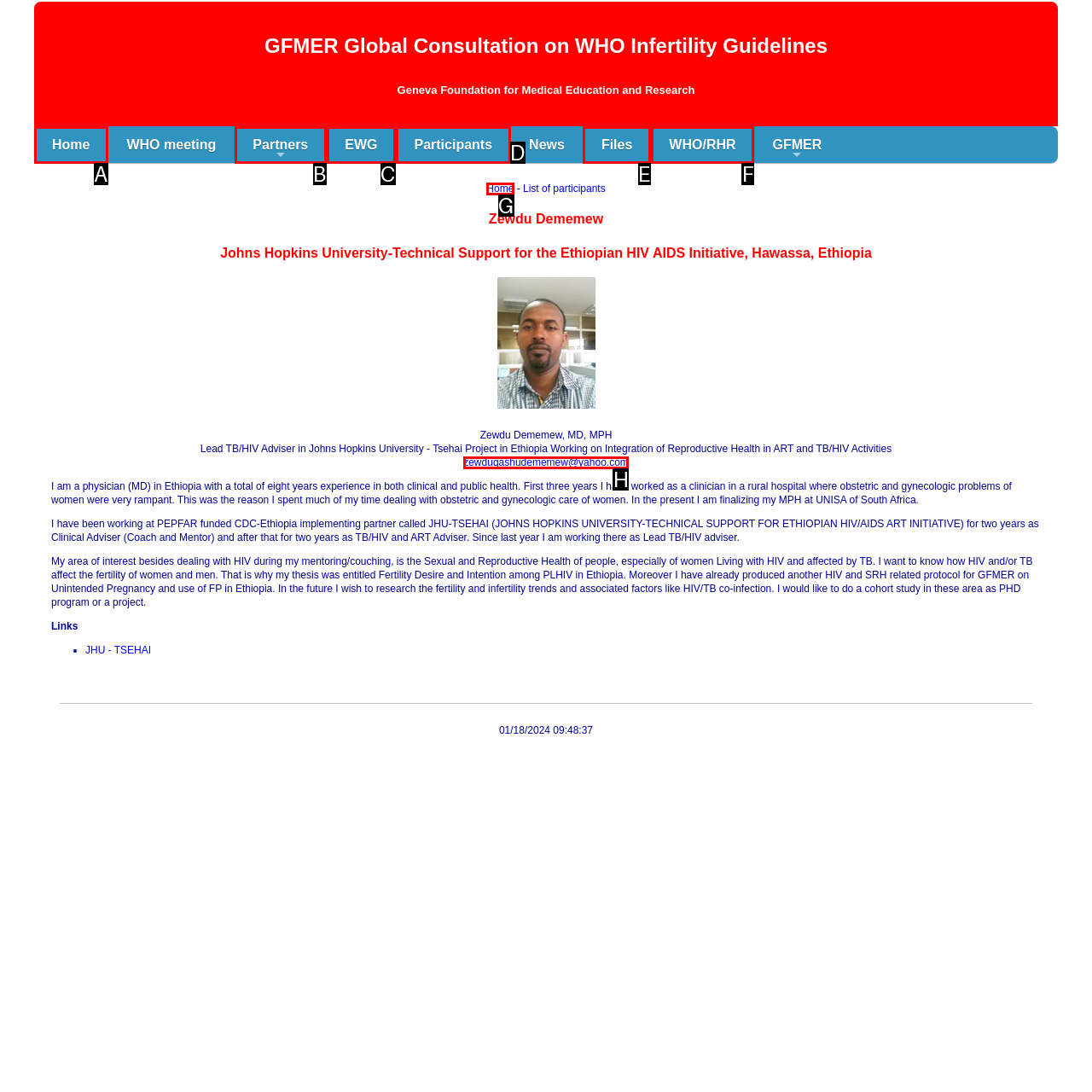Identify the HTML element that corresponds to the description: Participants Provide the letter of the matching option directly from the choices.

D